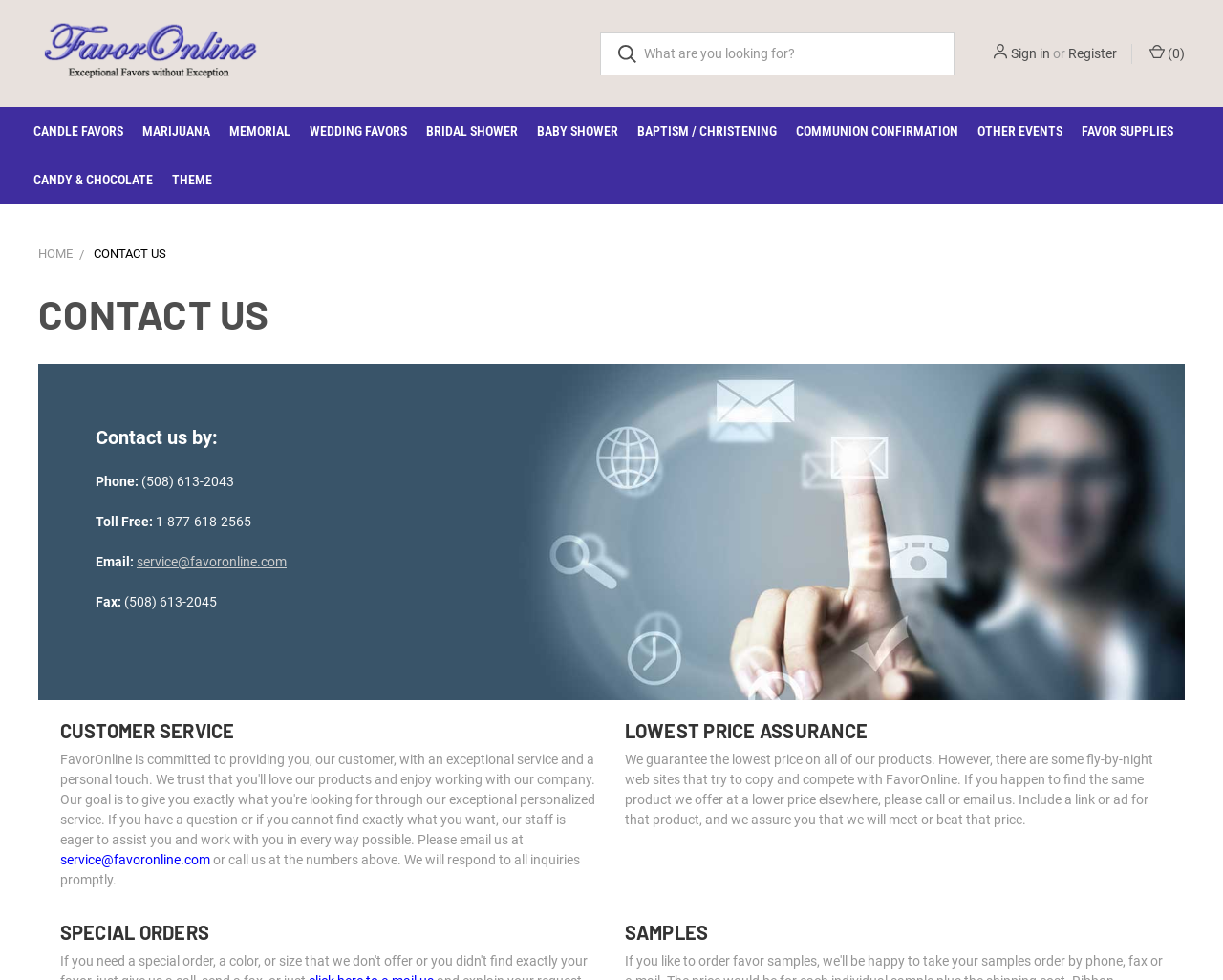What is the phone number to contact FavorOnline?
Examine the image and provide an in-depth answer to the question.

The phone number can be found in the 'CONTACT US' section, under the 'Phone:' label.